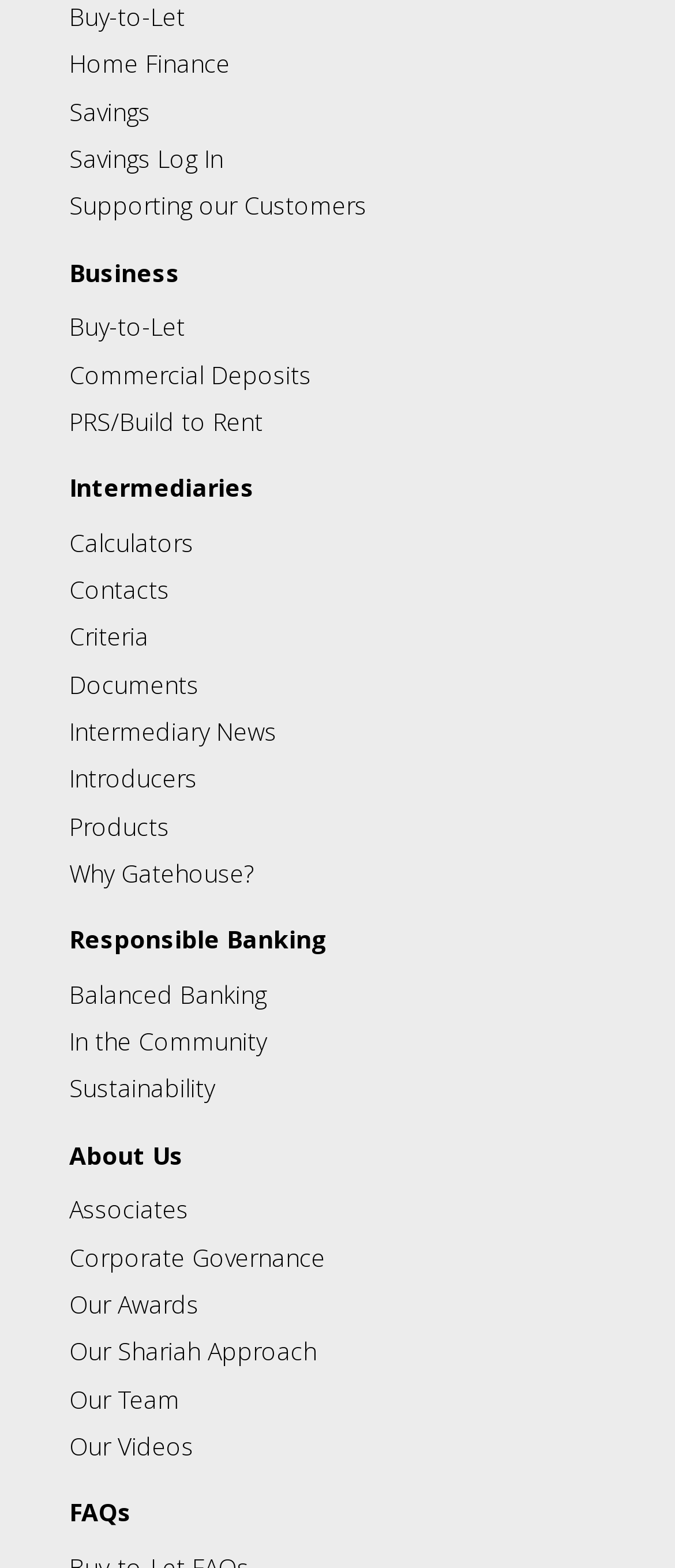Please find the bounding box coordinates for the clickable element needed to perform this instruction: "Click on Buy-to-Let".

[0.103, 0.0, 0.274, 0.021]